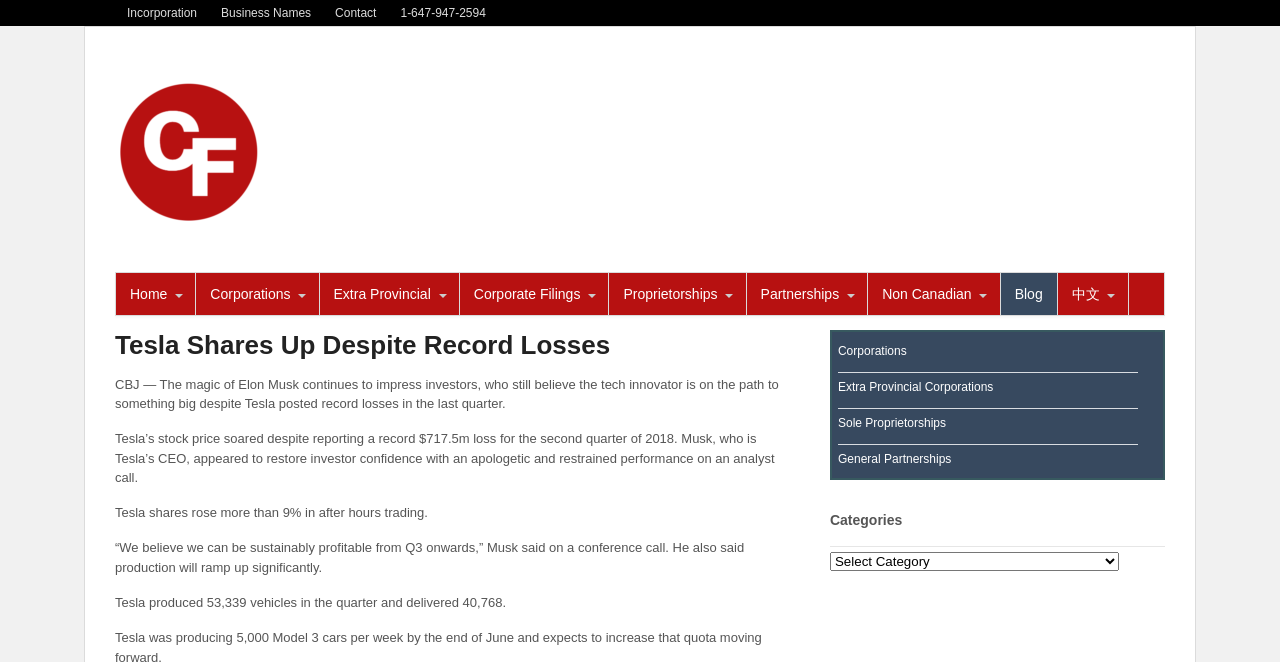How many vehicles did Tesla produce in the quarter?
Provide an in-depth and detailed answer to the question.

According to the article, Tesla produced 53,339 vehicles in the quarter and delivered 40,768.